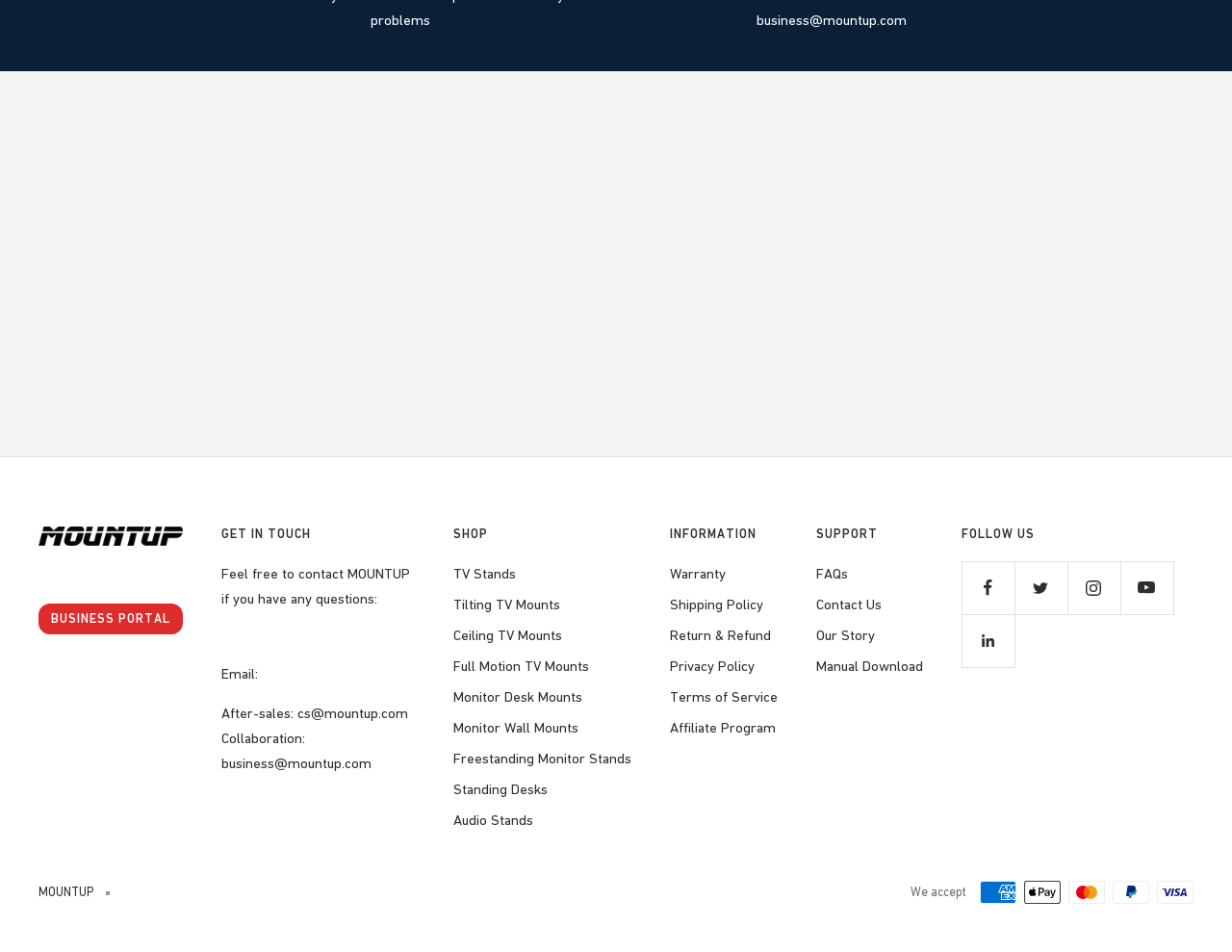From the webpage screenshot, identify the region described by aria-label="Follow us on Facebook". Provide the bounding box coordinates as (top-left x, top-left y, bottom-right x, bottom-right y), with each value being a floating point number between 0 and 1.

[0.78, 0.59, 0.823, 0.645]